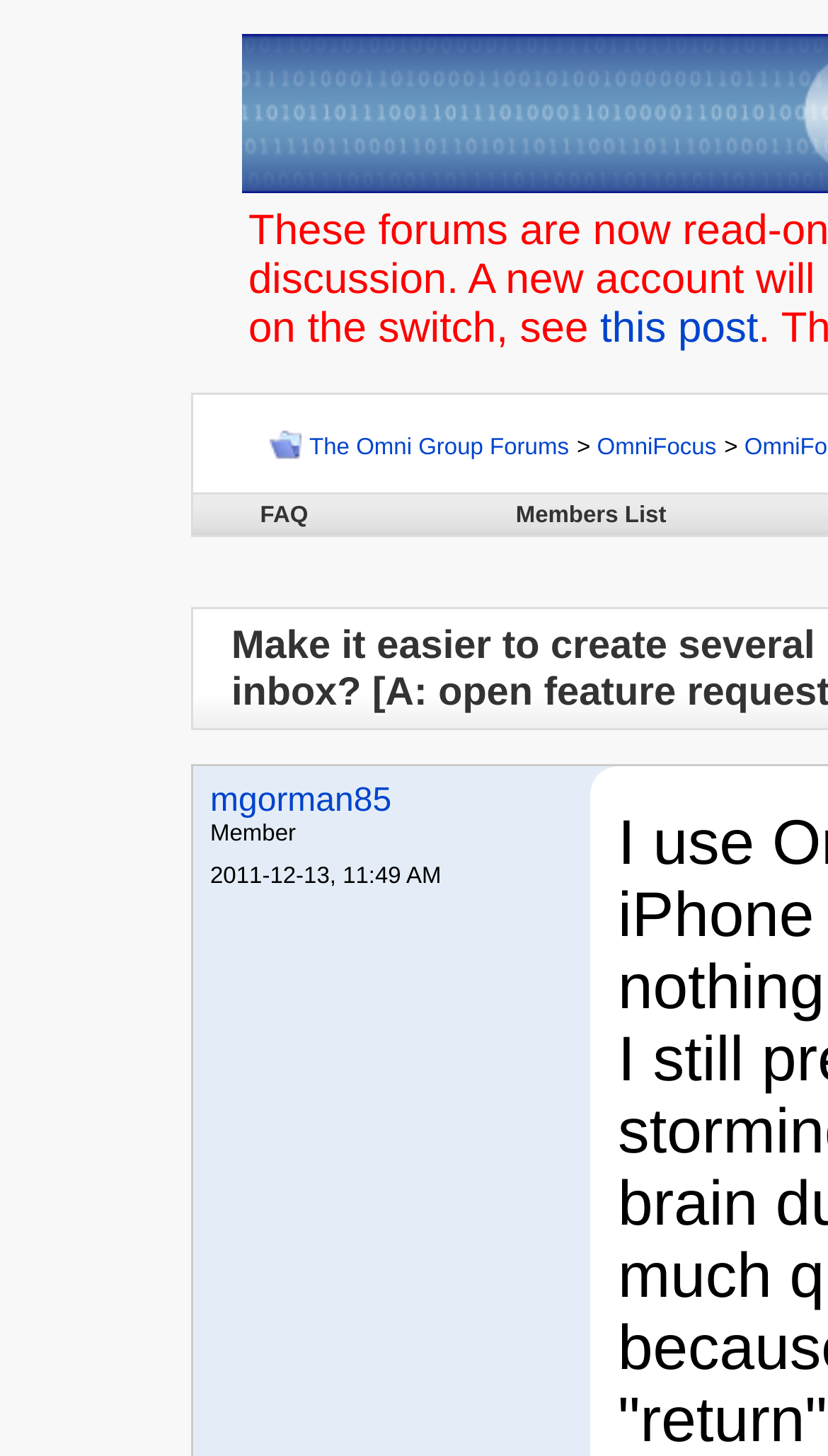What is the text of the first link in the navigation bar?
Answer the question with just one word or phrase using the image.

FAQ